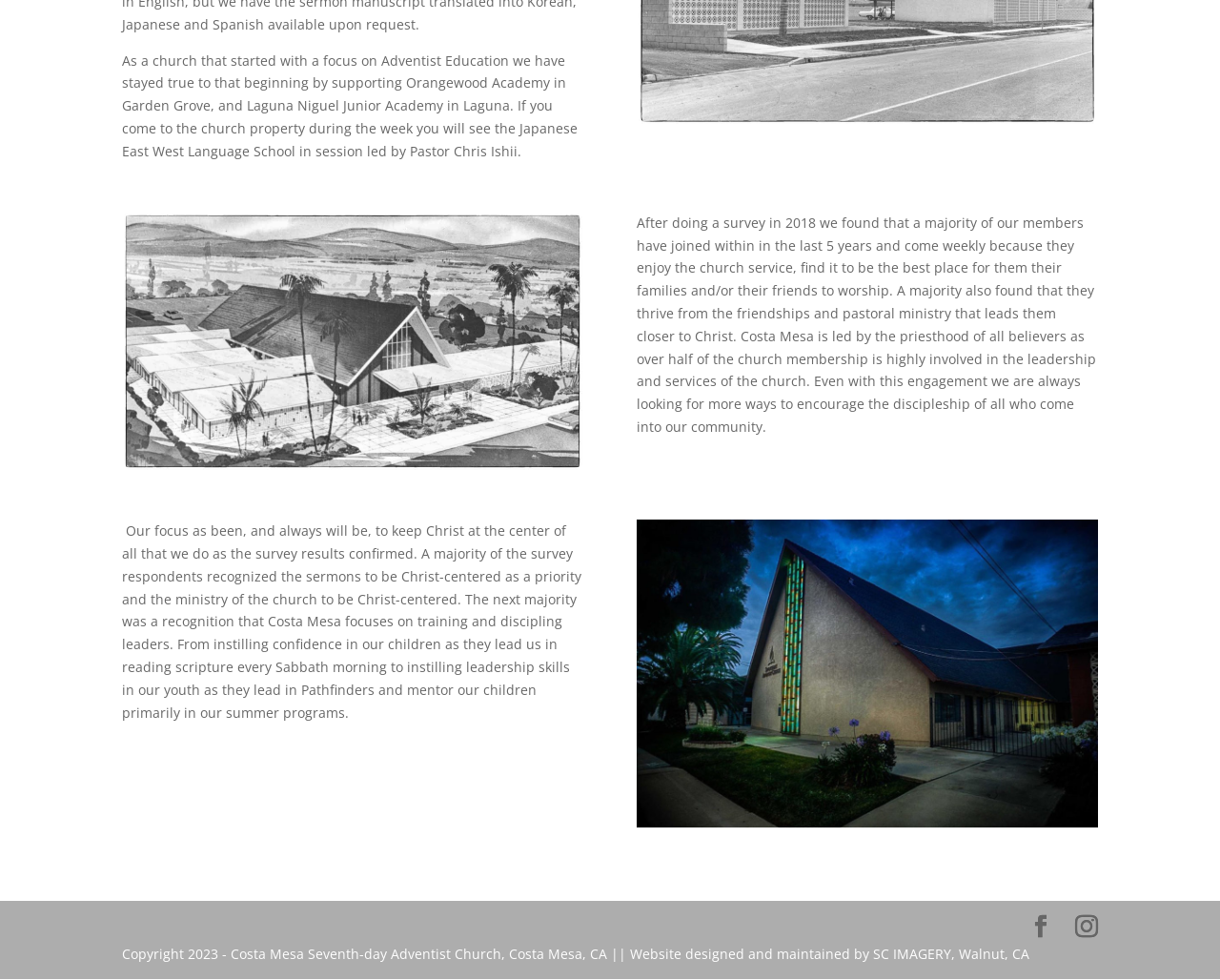From the element description: "Facebook", extract the bounding box coordinates of the UI element. The coordinates should be expressed as four float numbers between 0 and 1, in the order [left, top, right, bottom].

[0.844, 0.934, 0.862, 0.958]